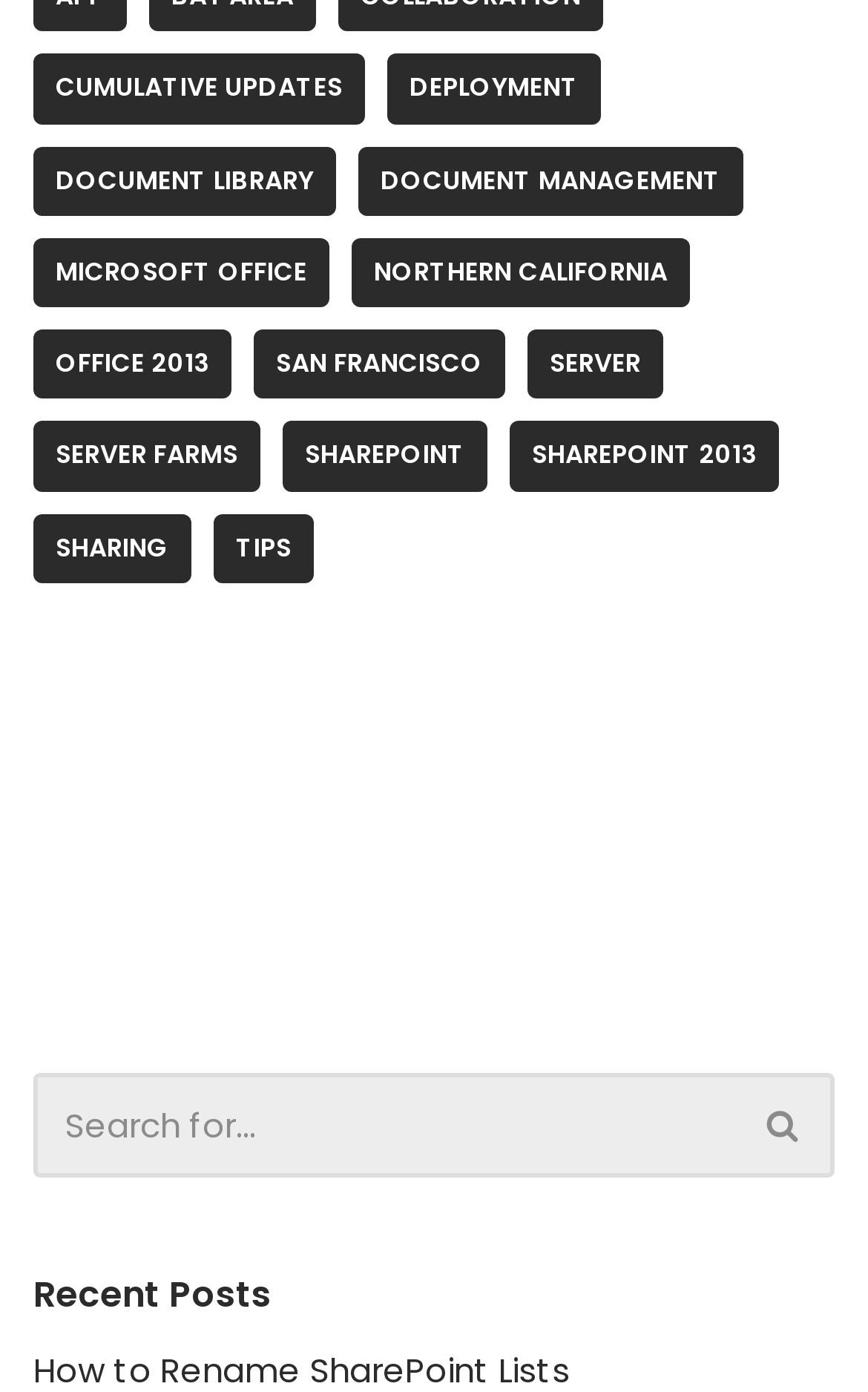How many elements are in the search box?
Please use the image to provide a one-word or short phrase answer.

3